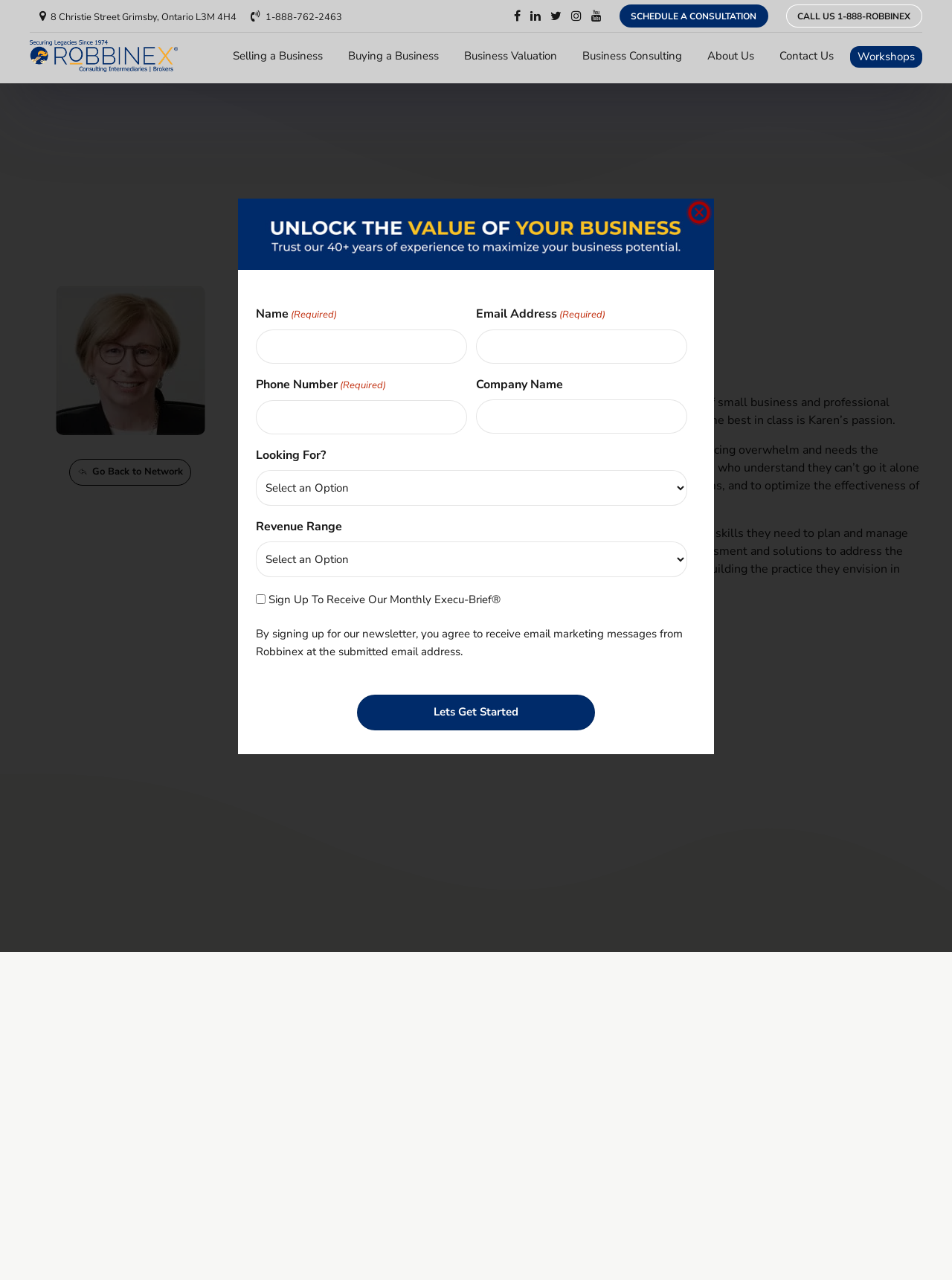Using the webpage screenshot, find the UI element described by SCHEDULE A CONSULTATION. Provide the bounding box coordinates in the format (top-left x, top-left y, bottom-right x, bottom-right y), ensuring all values are floating point numbers between 0 and 1.

[0.651, 0.003, 0.807, 0.022]